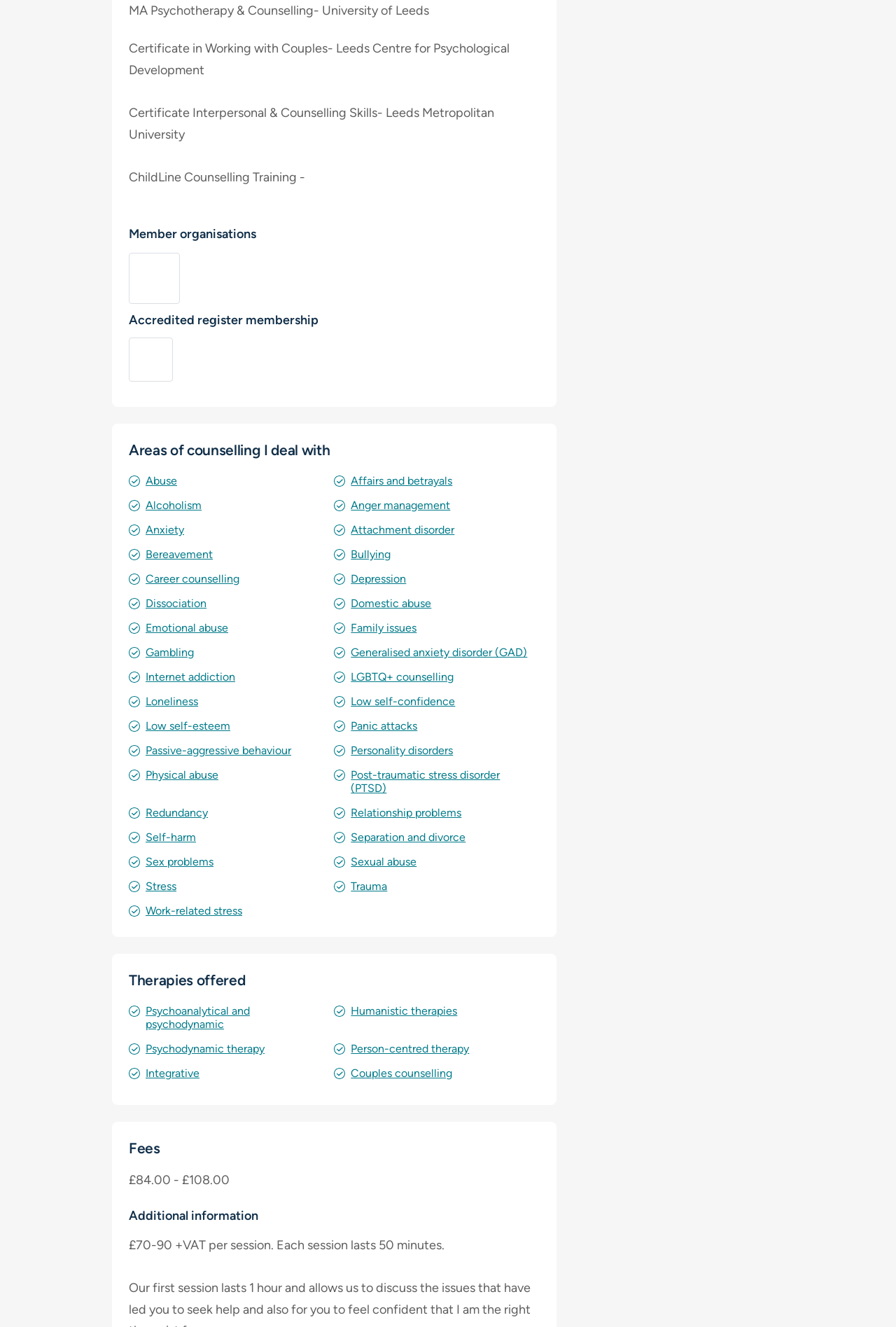Please predict the bounding box coordinates (top-left x, top-left y, bottom-right x, bottom-right y) for the UI element in the screenshot that fits the description: Generalised anxiety disorder (GAD)

[0.392, 0.487, 0.589, 0.497]